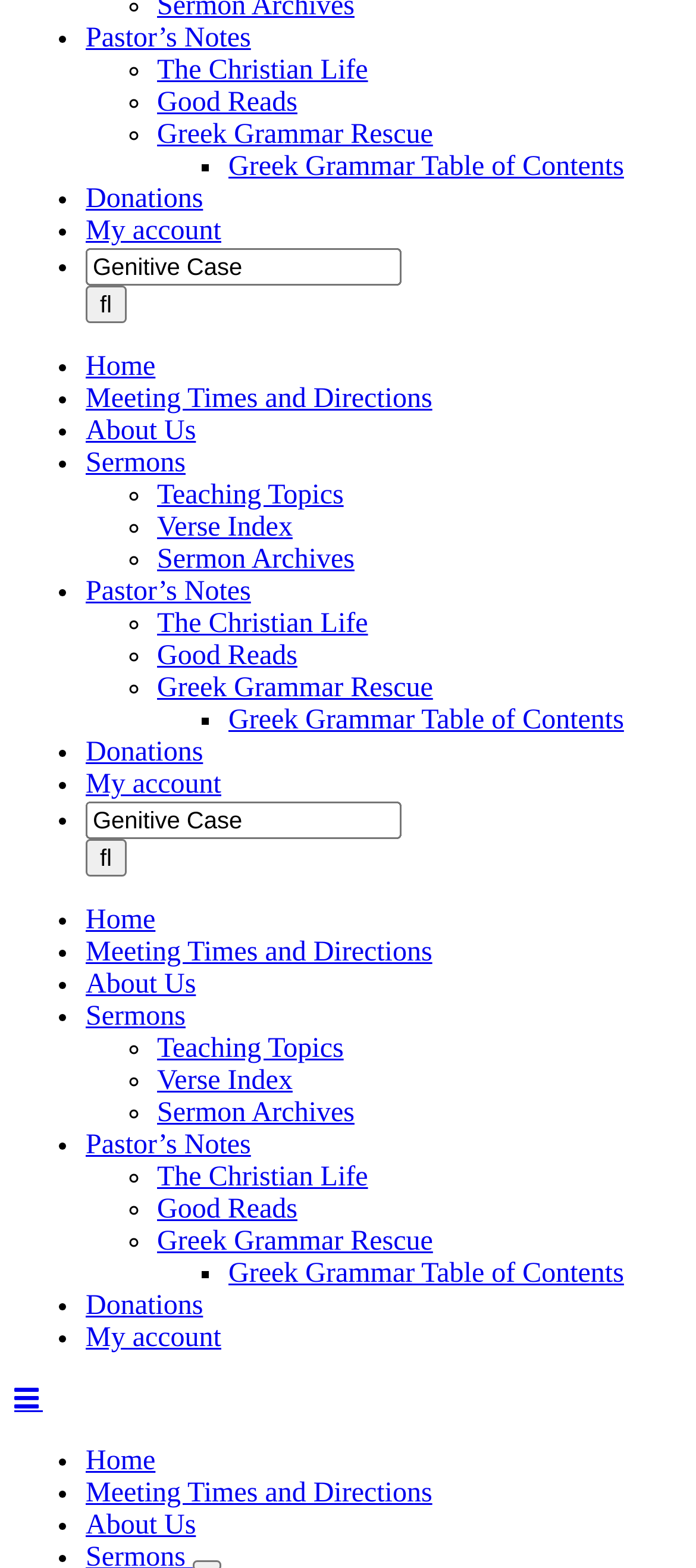What is the purpose of the 'Donations' link?
Using the information from the image, give a concise answer in one word or a short phrase.

To make donations